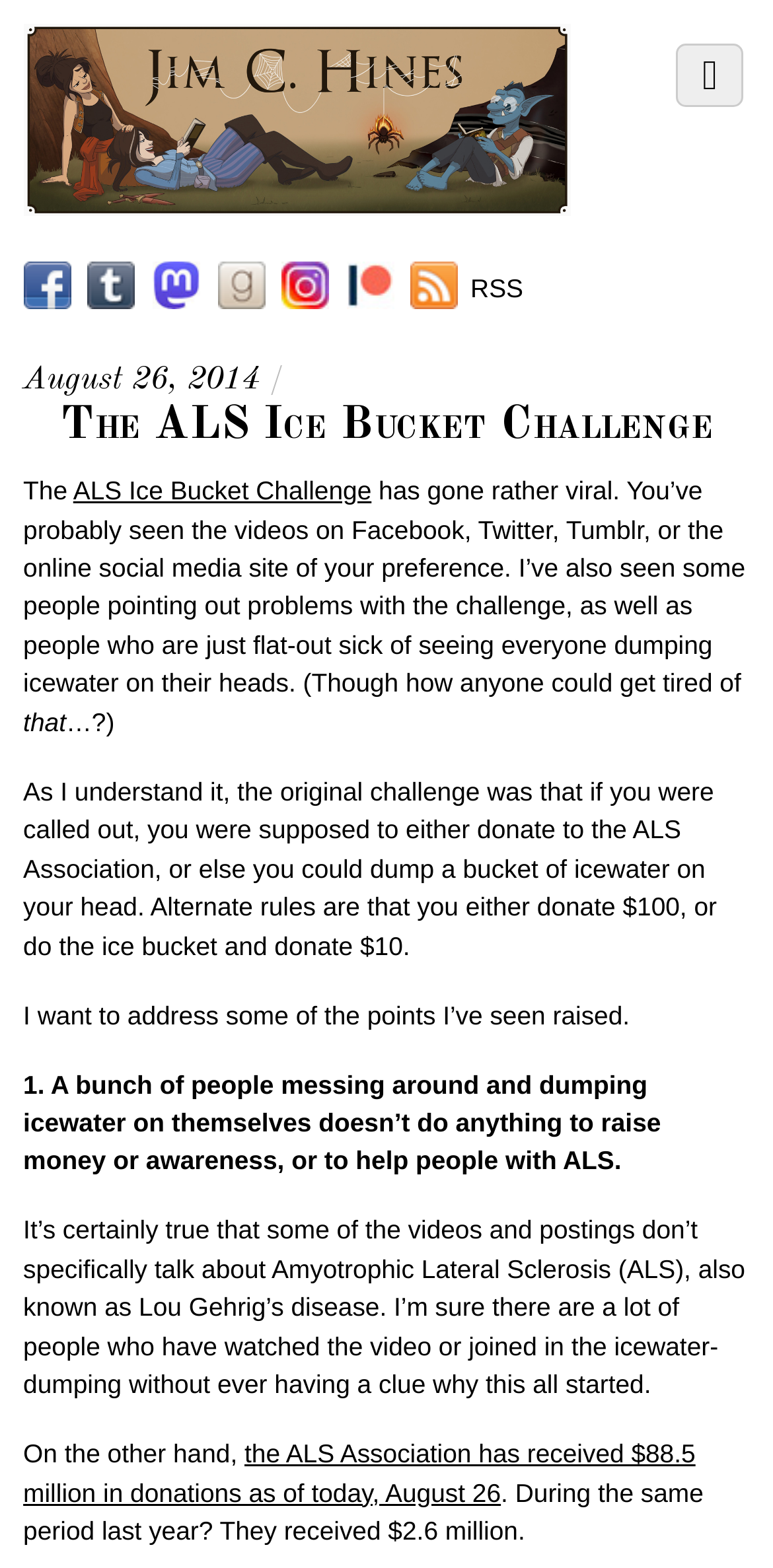Identify the bounding box of the HTML element described as: "Start Flying Online".

None